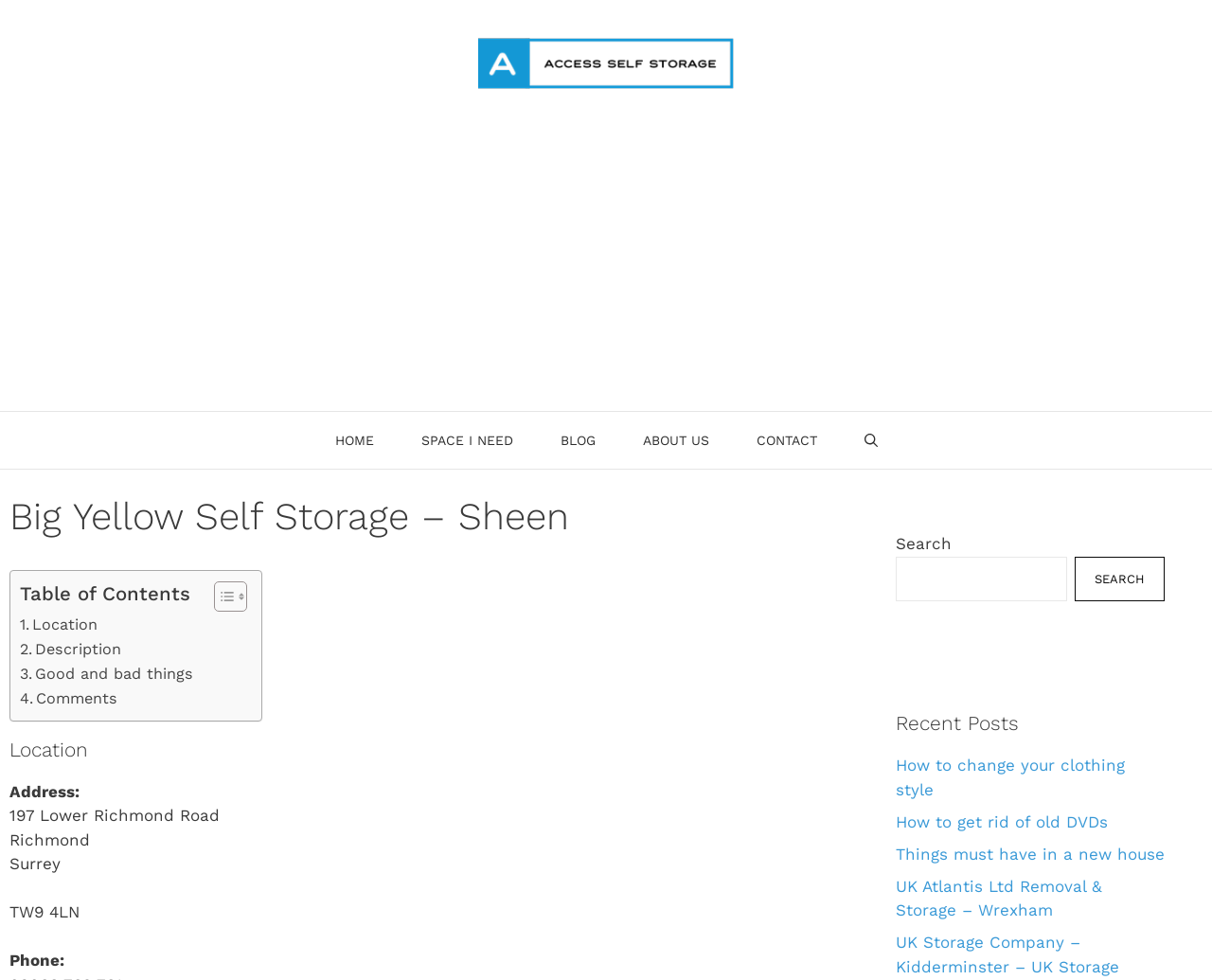Give a one-word or one-phrase response to the question: 
What is the purpose of the search bar?

To search the website